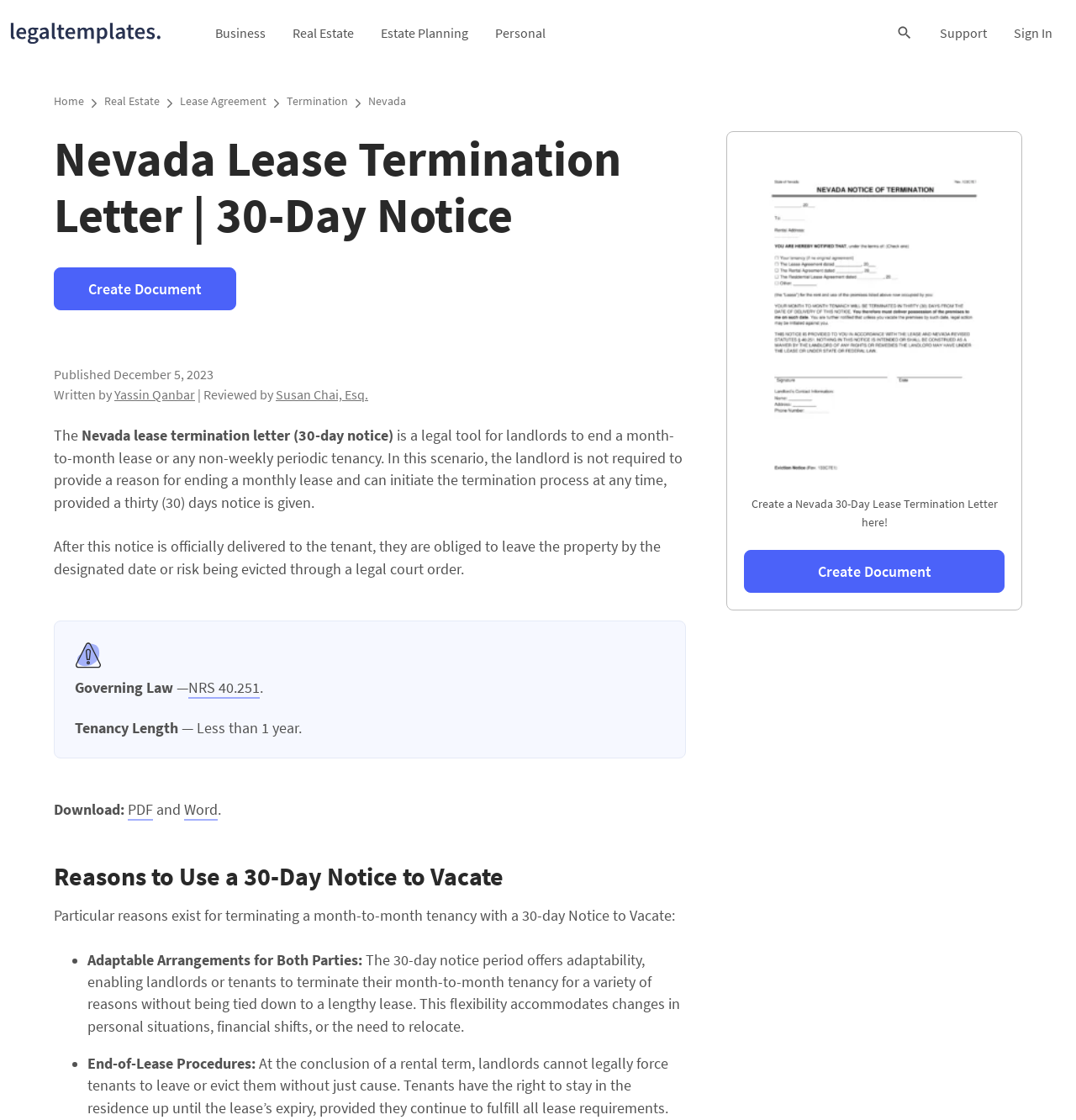Locate the bounding box coordinates of the area where you should click to accomplish the instruction: "Click on the 'Create Document' button".

[0.05, 0.239, 0.22, 0.277]